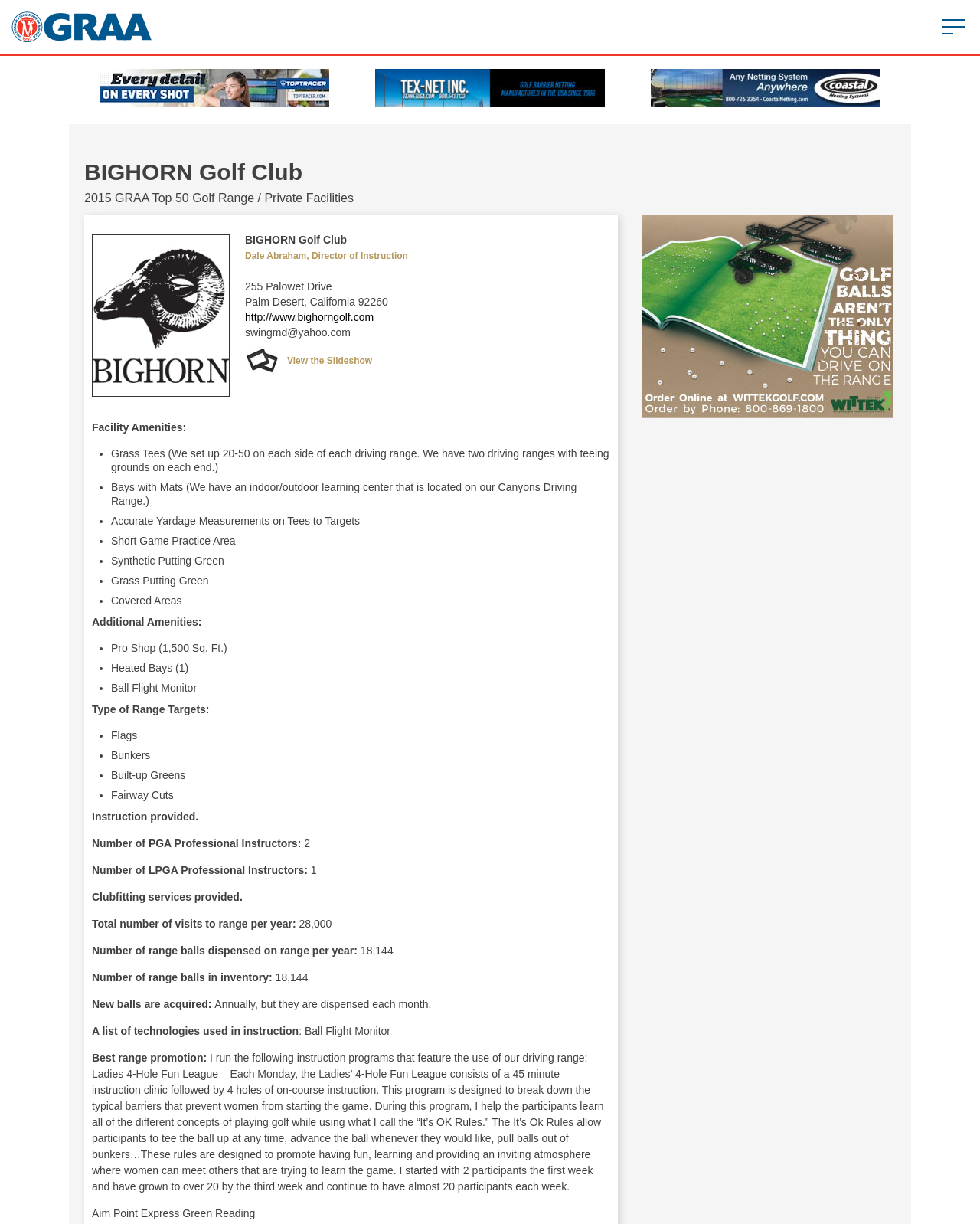Create a detailed narrative describing the layout and content of the webpage.

The webpage is about BIGHORN Golf Club, a golf range association. At the top, there is a heading "BIGHORN Golf Club" followed by a subheading "2015 GRAA Top 50 Golf Range / Private Facilities". Below this, there is a section with the director of instruction's name, address, and contact information.

To the left of this section, there is a list of facility amenities, including grass tees, bays with mats, accurate yardage measurements, short game practice area, synthetic putting green, grass putting green, and covered areas. Each amenity is marked with a bullet point.

Below the facility amenities, there is a section on additional amenities, which includes a pro shop, heated bays, ball flight monitor, and more. Each additional amenity is also marked with a bullet point.

Further down, there is a section on the type of range targets, which includes flags, bunkers, built-up greens, and fairway cuts. Each target type is marked with a bullet point.

The webpage also provides information on instruction, including the number of PGA and LPGA professional instructors, and the total number of visits to the range per year. Additionally, there is information on clubfitting services, the number of range balls dispensed and in inventory, and how new balls are acquired.

At the bottom of the page, there is a section on the best range promotion, which describes a program called the Ladies 4-Hole Fun League, designed to help women learn golf in a fun and inviting atmosphere. There is also a mention of Aim Point Express Green Reading technology used in instruction.

Throughout the page, there are several images and links, including a slideshow link and a link to the golf club's website.